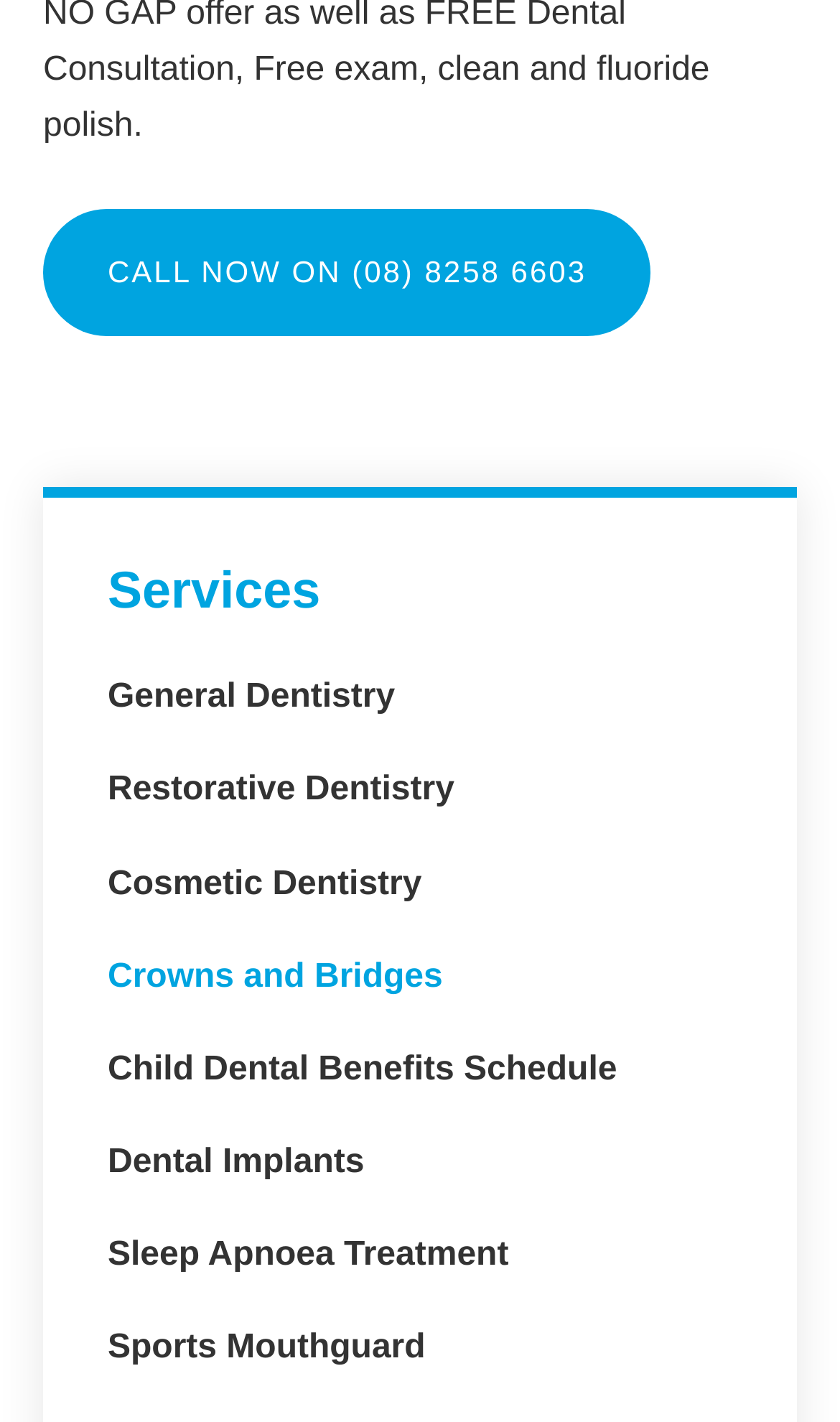How many types of dentistry services are listed?
Refer to the image and give a detailed answer to the query.

The webpage lists 9 types of dentistry services, including General Dentistry, Restorative Dentistry, Cosmetic Dentistry, Crowns and Bridges, Child Dental Benefits Schedule, Dental Implants, Sleep Apnoea Treatment, and Sports Mouthguard. These services are listed as links under the 'Services' heading.